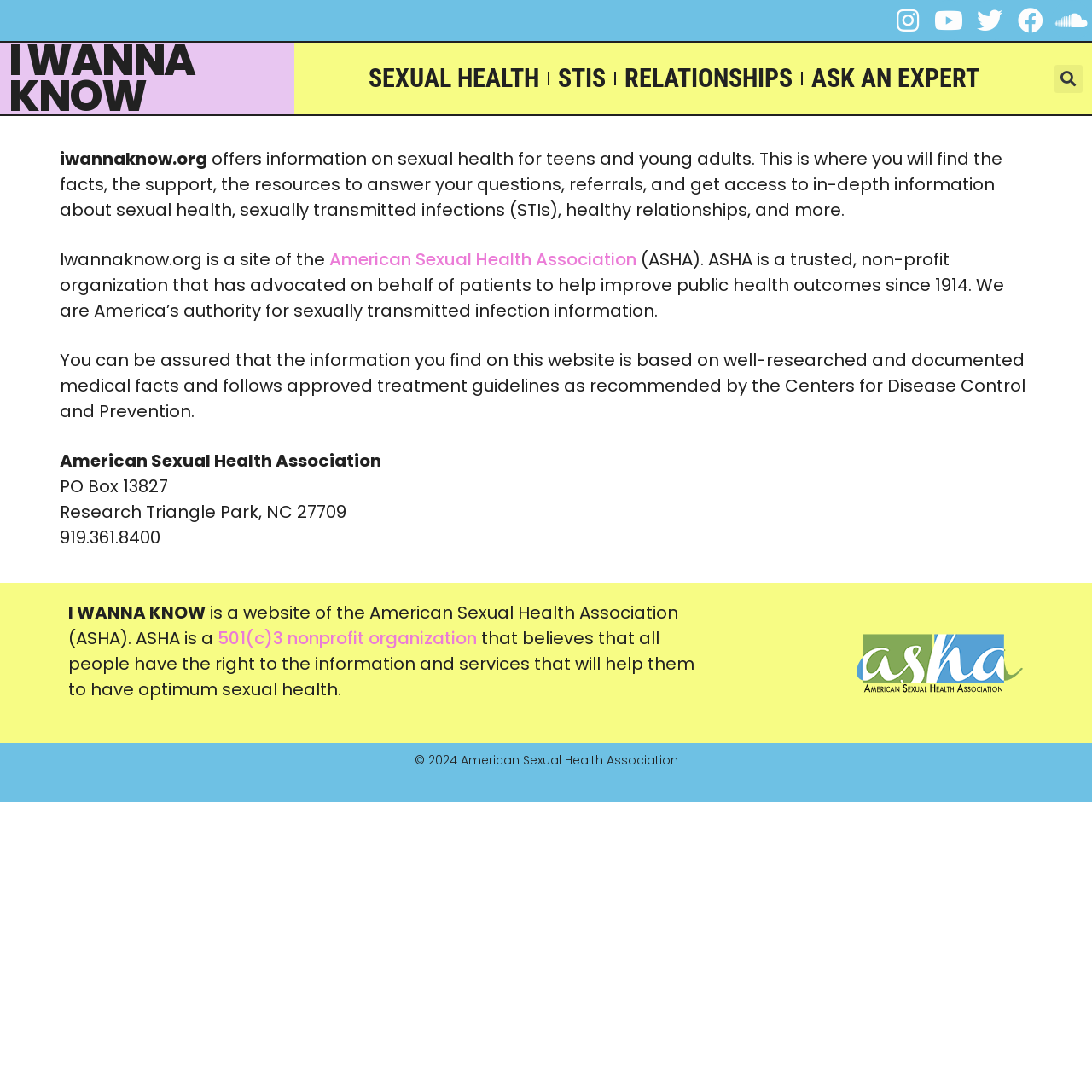Determine the primary headline of the webpage.

I WANNA KNOW